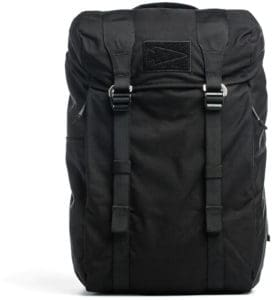Explain in detail what you see in the image.

The image showcases the GORUCK M22 Pack, a versatile and durable rucksack designed for athletes and everyday carry. The pack features a sleek, low-profile silhouette in a striking black color, equipped with robust straps and buckles for secure closure. Notable for its lightweight construction, the M22 is crafted from 500D Cordura® fabric, ensuring durability without compromising on portability—tipping the scales at just 2.6 lbs. 

The bag's design incorporates a spacious main compartment with a top-loading feature, complemented by a bombproof laptop sleeve suitable for most 14-inch laptops. Its thoughtful design also includes multiple exterior pockets providing quick access to essentials such as water bottles, phones, and wallets. This multifunctional pack is ideal for those who demand quality and practicality in their gear, ready to support various activities and environments.